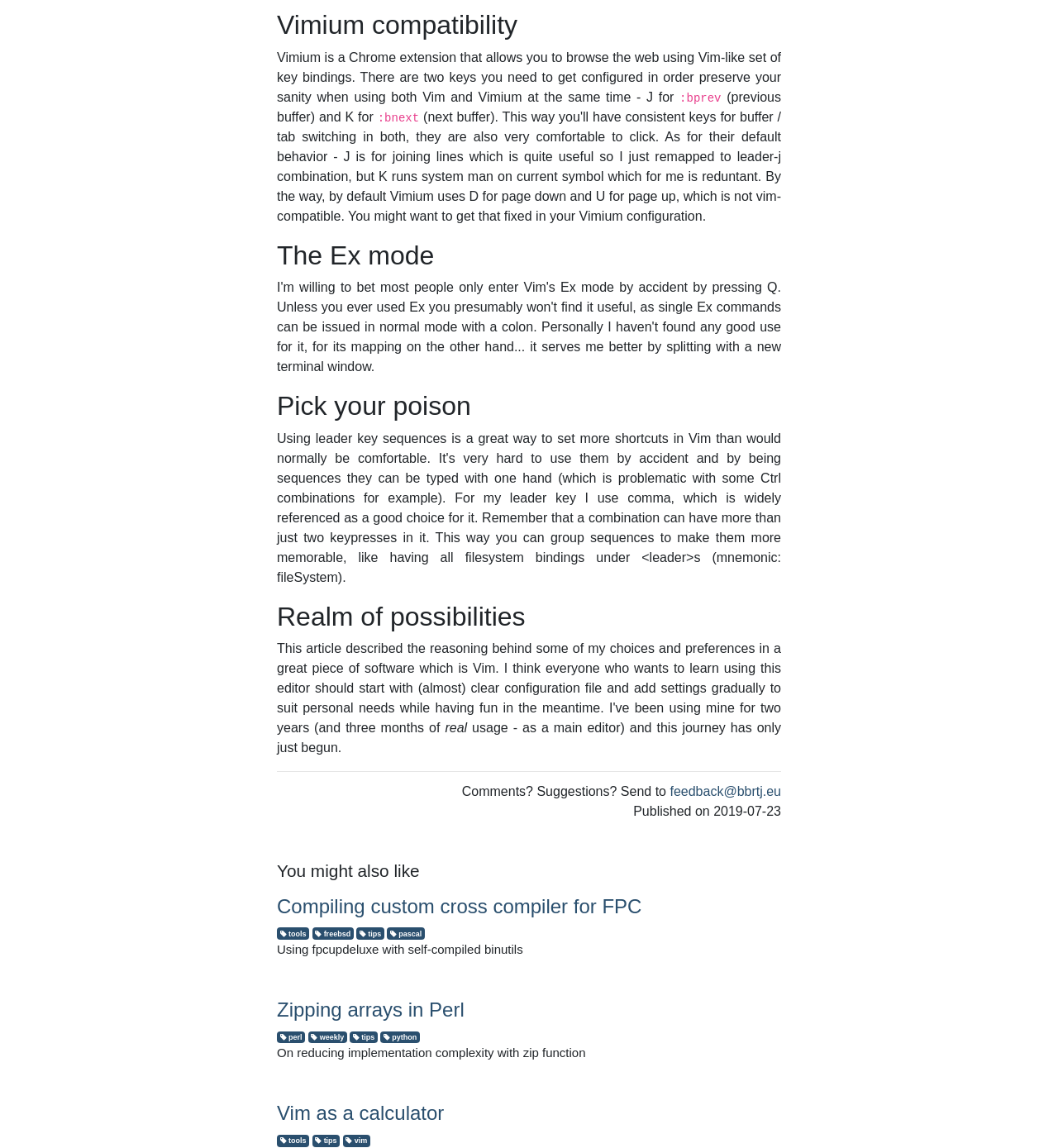Identify the bounding box coordinates for the element you need to click to achieve the following task: "Browse the article 'Zipping arrays in Perl'". Provide the bounding box coordinates as four float numbers between 0 and 1, in the form [left, top, right, bottom].

[0.262, 0.87, 0.439, 0.889]